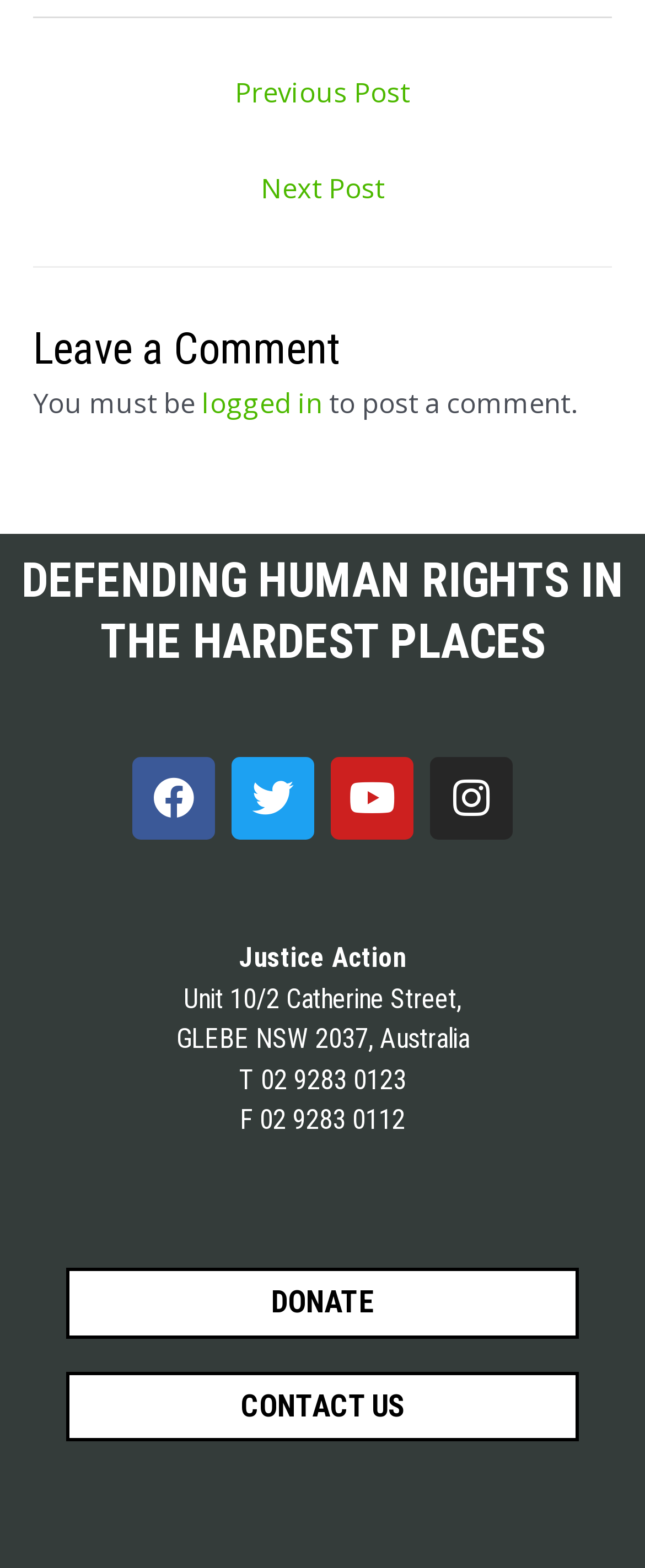Determine the bounding box coordinates for the region that must be clicked to execute the following instruction: "Click on Next Post".

[0.074, 0.102, 0.926, 0.142]